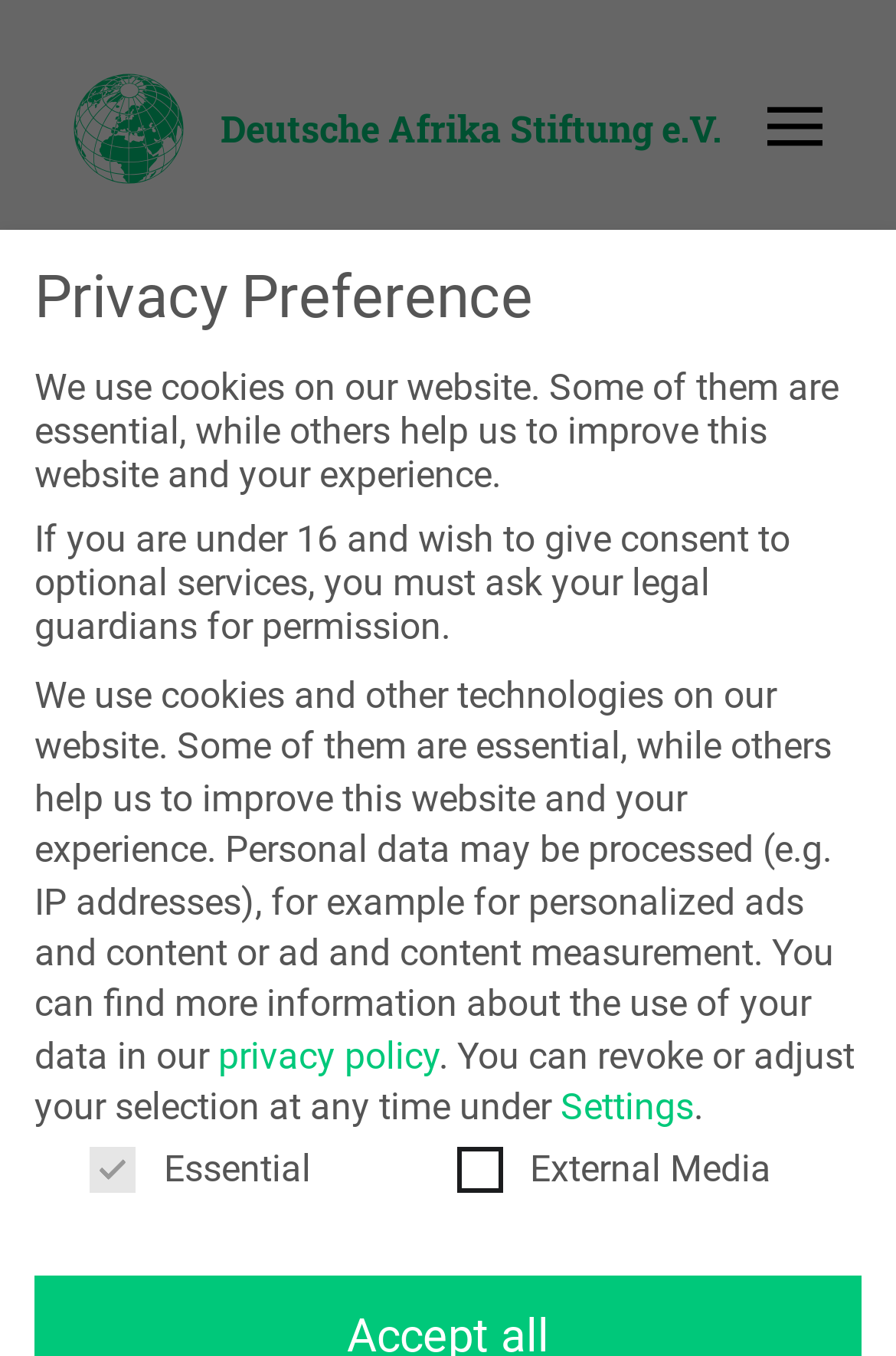Summarize the webpage in an elaborate manner.

The webpage is about the first edition of the discussion series "DAS Talk - One on One" featuring Andebrhan Welde Giorgis, the former Eritrean Ambassador to the EU. 

At the top left, there is a link and an image, likely a logo, with a size of about one-fifth of the screen width. Next to it, on the top right, is a link to "Deutsche Afrika Stiftung e.V." which takes up about half of the screen width. A "Menu" button with an accompanying image is located at the top right corner.

Below the top section, there is a link to "← Back to Overview" on the left side. On the right side of this link, there is a large image that takes up about two-thirds of the screen width.

Further down, there are three lines of text: the date and time of the event "25 March 2022, 10:00 - 11:00hrs, online", the title "DAS Talk – One on One with…", and the name of the guest "Andebrhan Welde Giorgis". 

At the bottom of the page, there is a section titled "Privacy Preference" with several paragraphs of text explaining the use of cookies and personal data on the website. This section includes links to the "privacy policy" and "Settings", as well as checkboxes for "Essential" and "External Media" options.